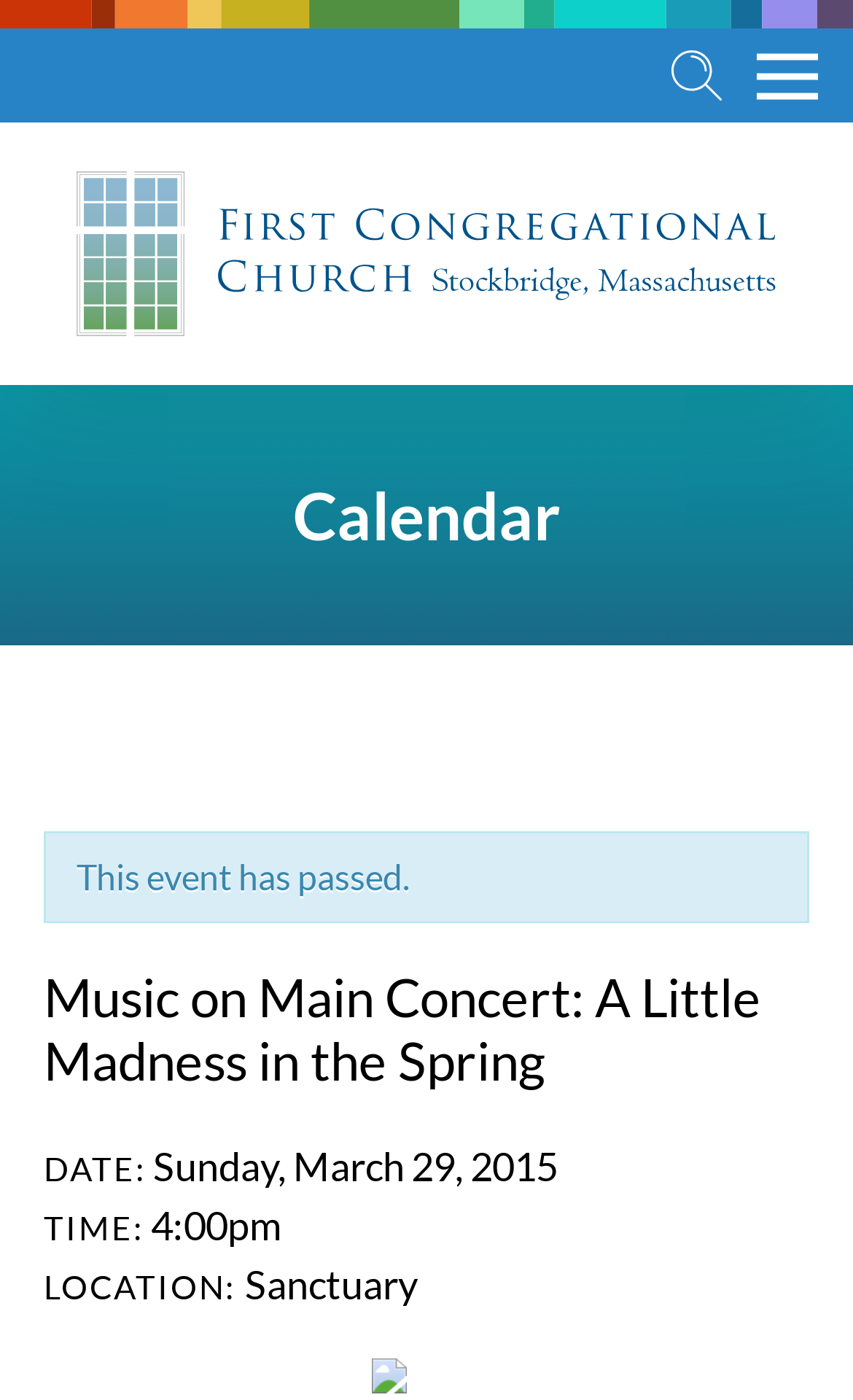Please examine the image and provide a detailed answer to the question: What is the date of the concert?

I inferred this answer by looking at the StaticText 'Sunday, March 29' and '2015' which are adjacent to each other and have a label 'DATE:', suggesting that they represent the date of the concert.